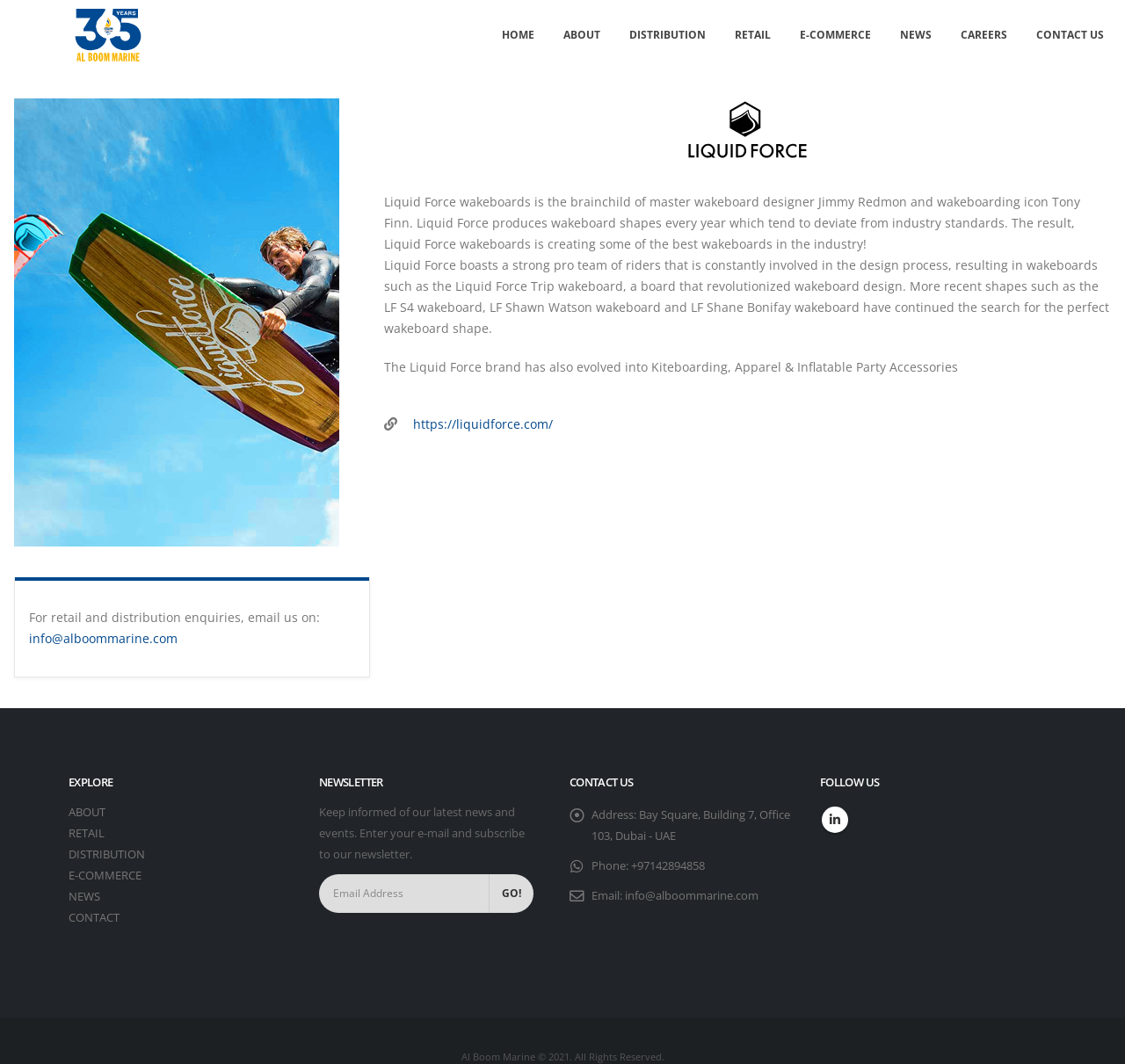What is the phone number of Al Boom Marine?
Based on the screenshot, provide a one-word or short-phrase response.

+97142894858